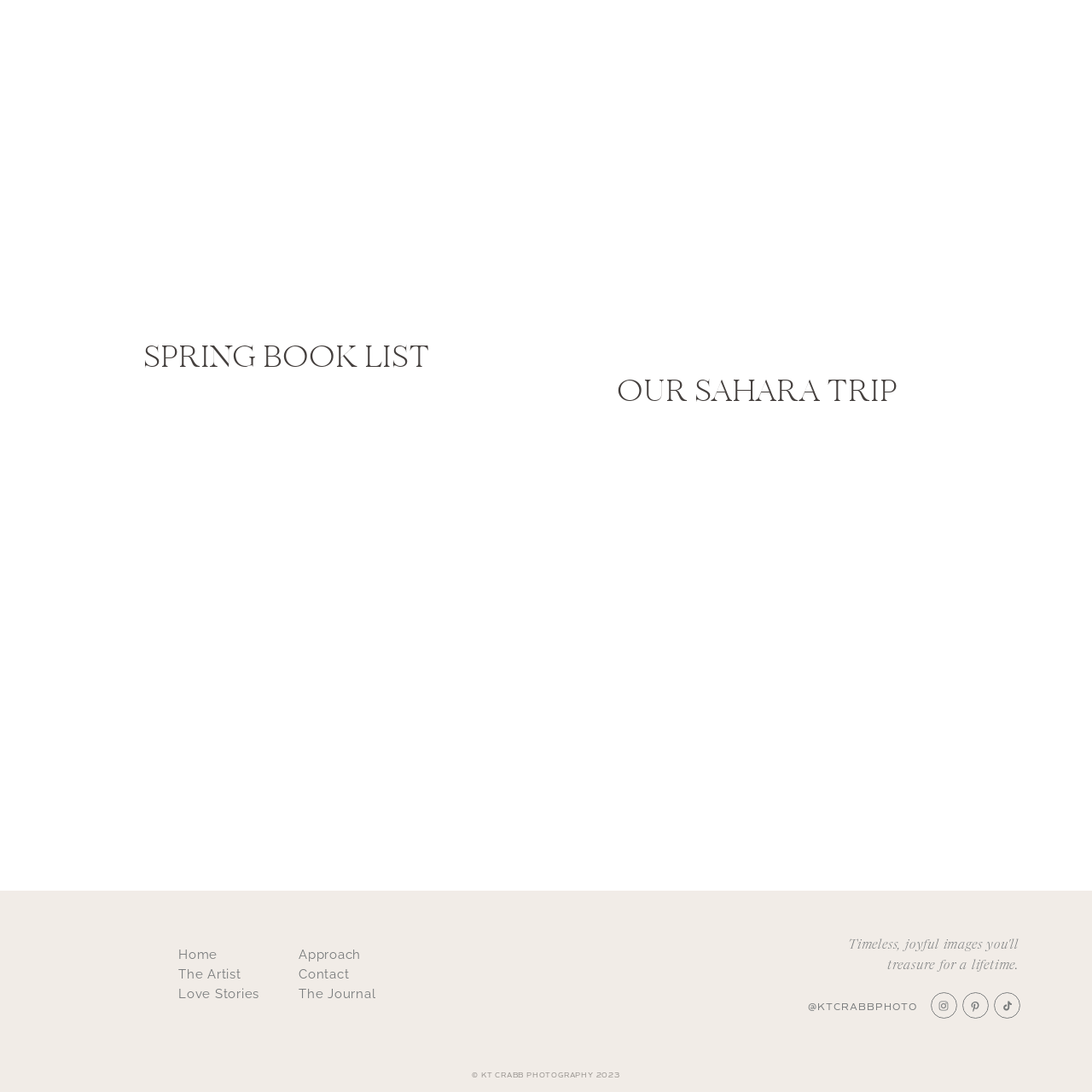Observe the image framed by the red bounding box and present a detailed answer to the following question, relying on the visual data provided: What is the purpose of the icon on the webpage?

The icon contributes to the overall aesthetic of the webpage, inviting viewers to explore shared memories documented through photos, which suggests that the purpose of the icon is to invite viewers to explore the photography albums.